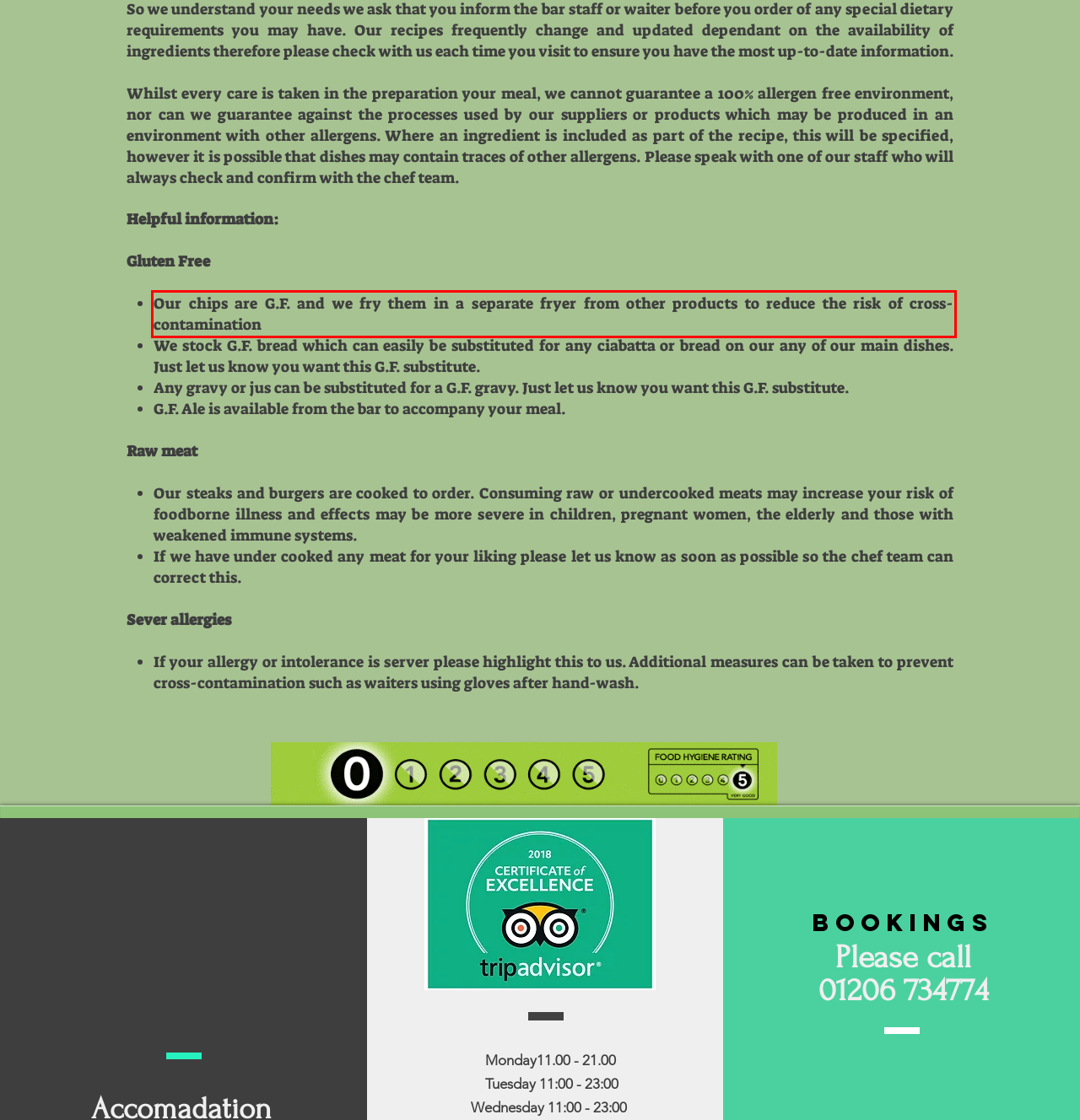You have a screenshot of a webpage with a red bounding box. Identify and extract the text content located inside the red bounding box.

Our chips are G.F. and we fry them in a separate fryer from other products to reduce the risk of cross-contamination